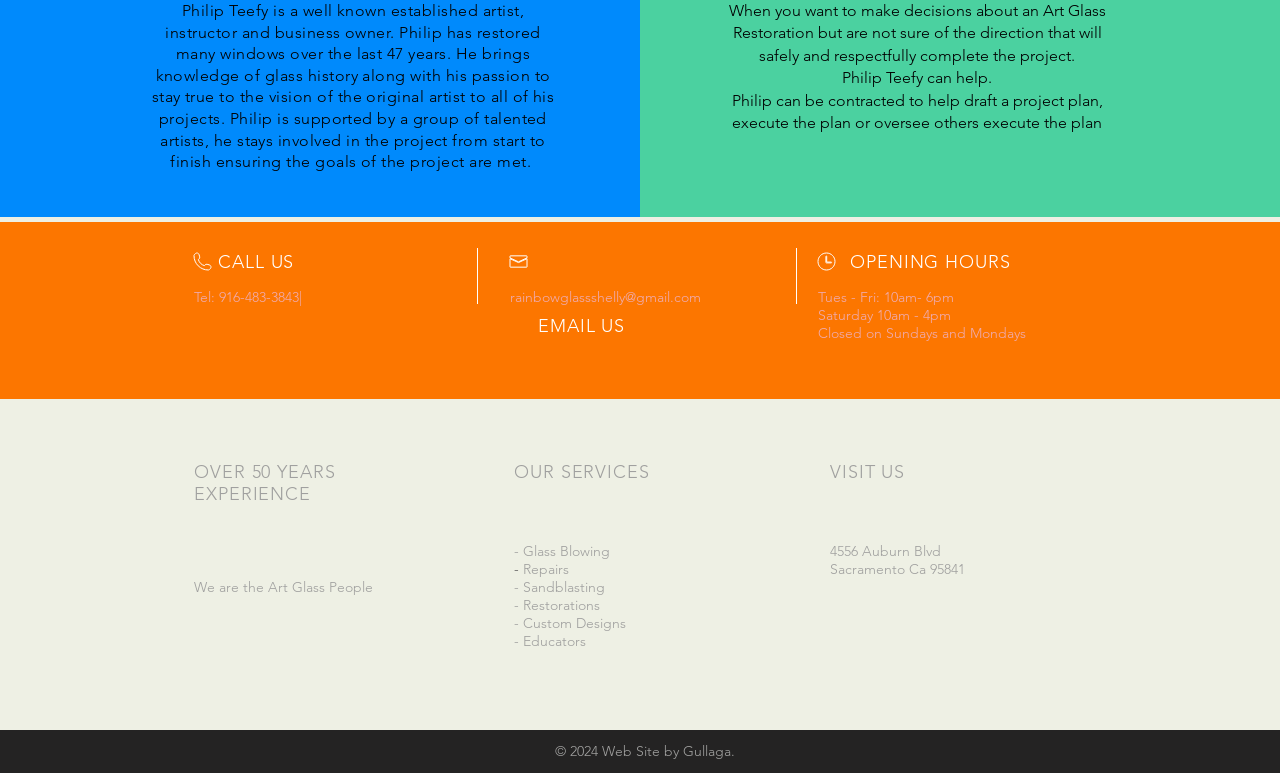Using the provided element description, identify the bounding box coordinates as (top-left x, top-left y, bottom-right x, bottom-right y). Ensure all values are between 0 and 1. Description: Pinterest

None